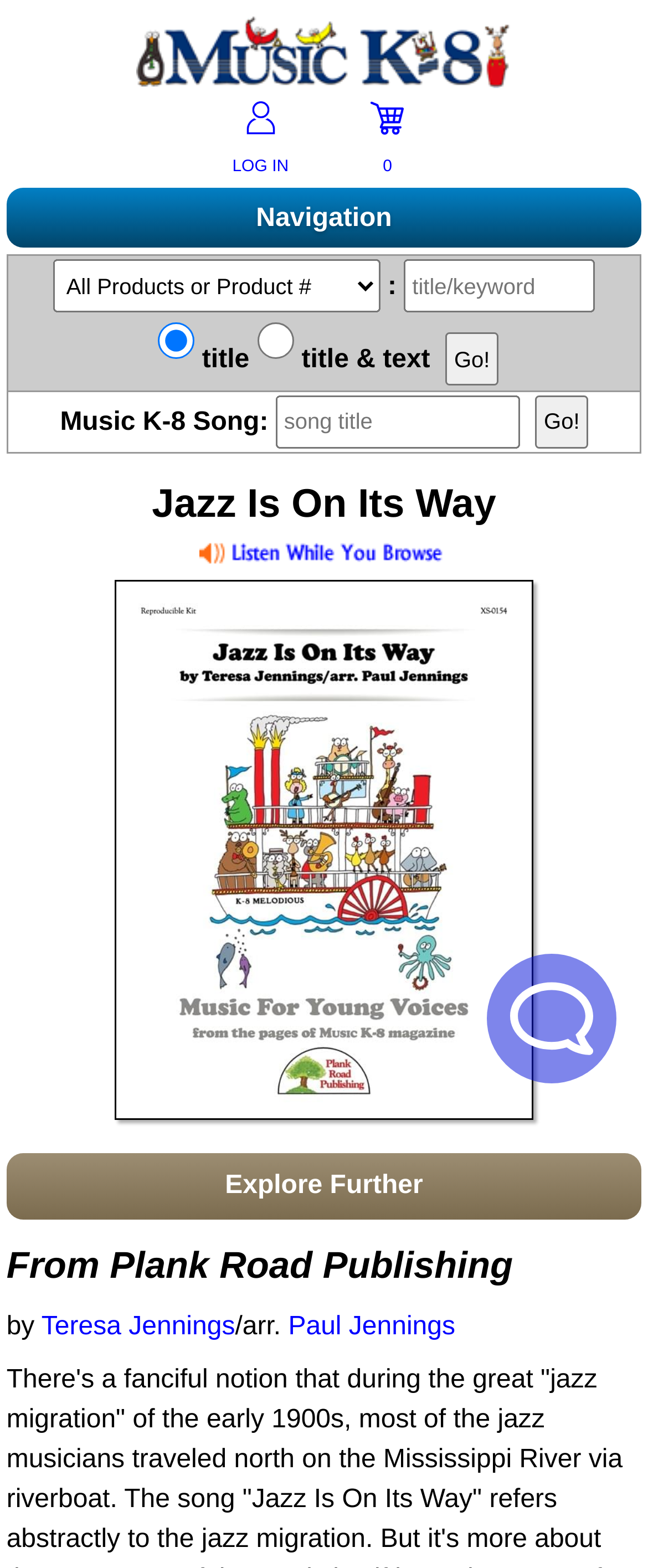Given the element description "name="findsong" placeholder="song title"" in the screenshot, predict the bounding box coordinates of that UI element.

[0.425, 0.252, 0.802, 0.286]